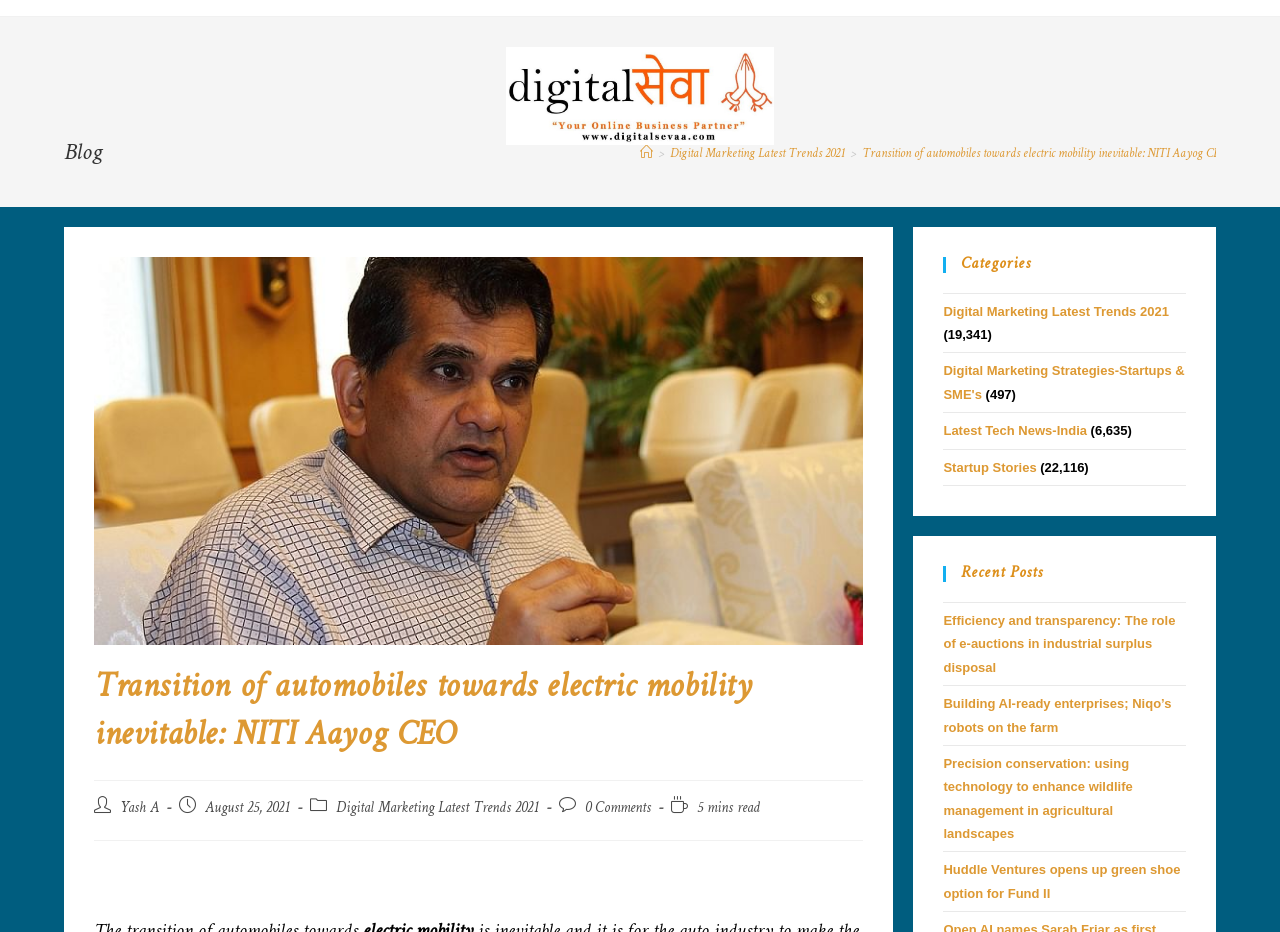How many comments does the current post have?
Please provide a comprehensive answer based on the information in the image.

I found the answer by looking at the 'Post comments' section, which shows the number of comments for the current post. The text '0 Comments' indicates that there are no comments for this post.